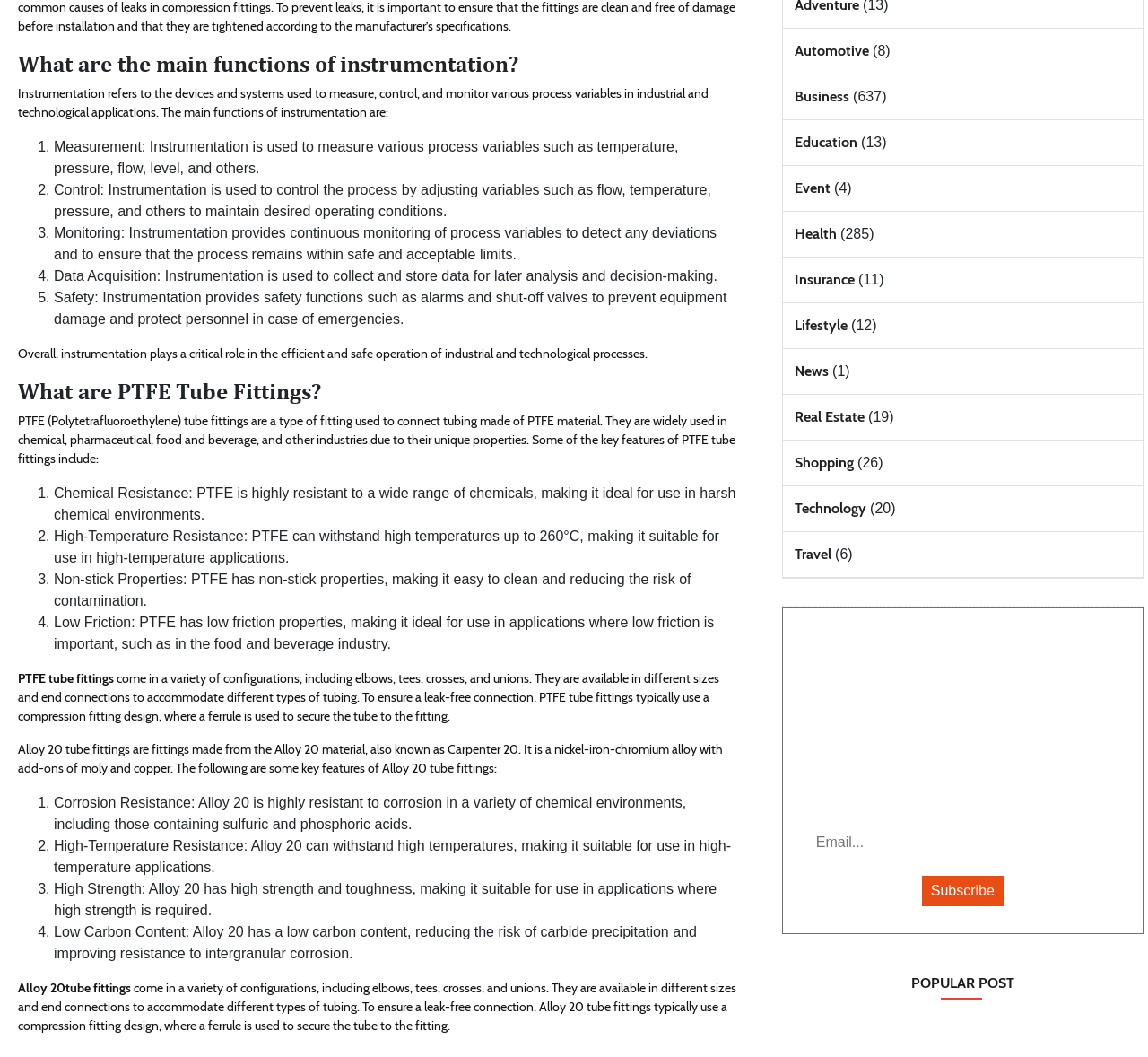What is instrumentation used for?
Refer to the image and respond with a one-word or short-phrase answer.

Measurement, control, monitoring, data acquisition, and safety